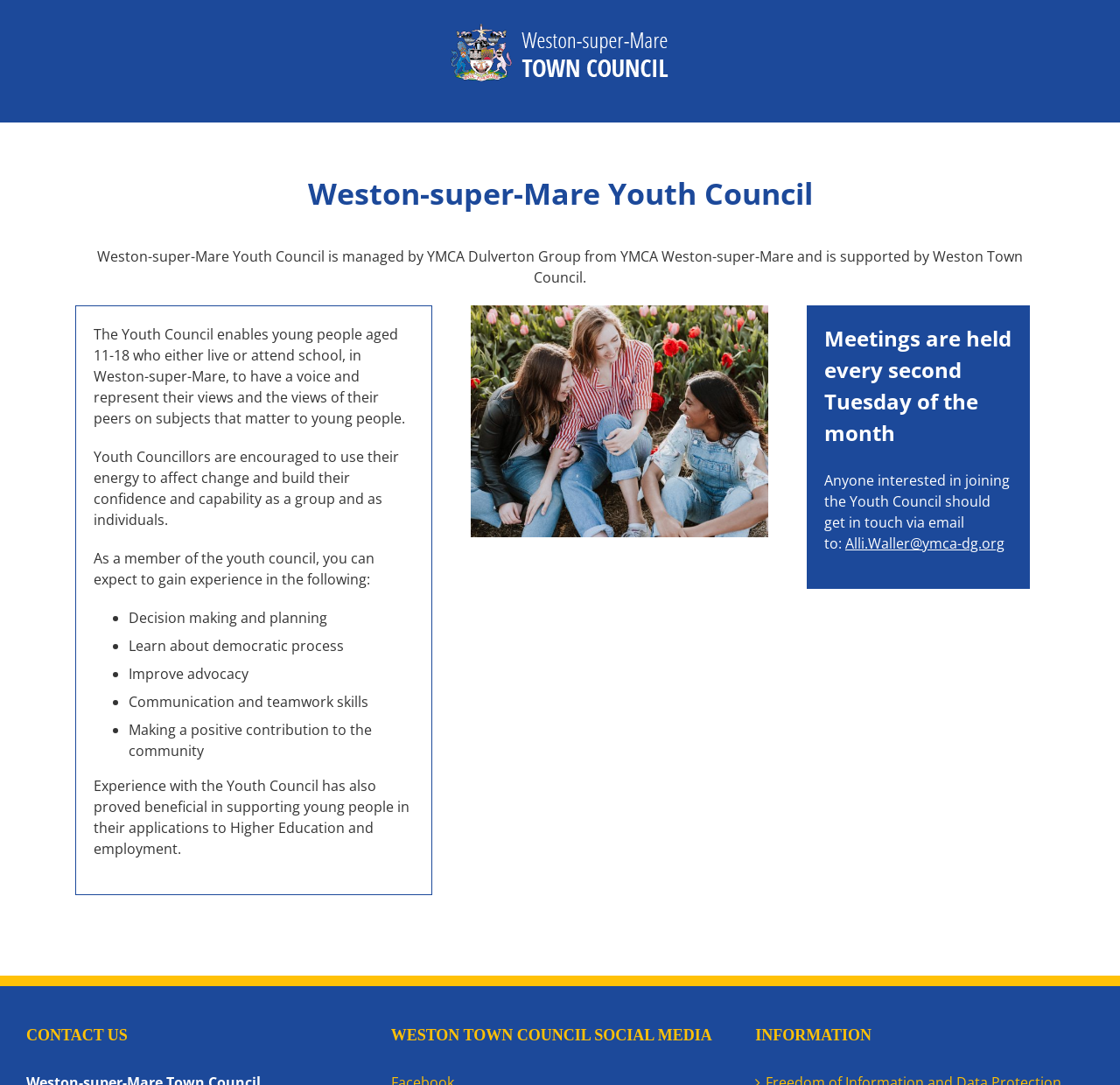Please determine the bounding box coordinates for the element with the description: "alt="Weston-super-Mare Town Council Logo"".

[0.023, 0.016, 0.977, 0.081]